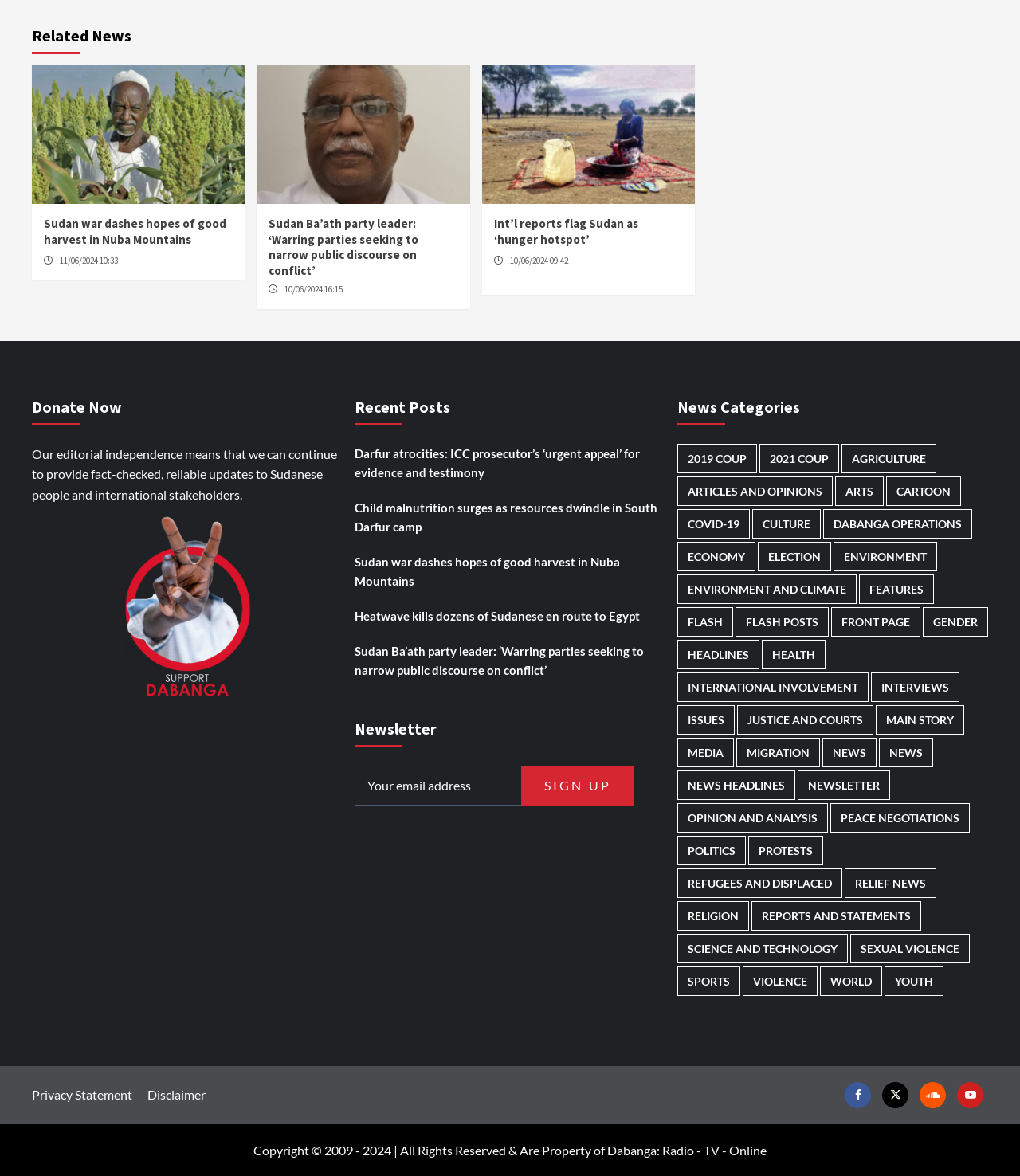What is the purpose of the 'Donate Now' button?
Using the information from the image, give a concise answer in one word or a short phrase.

To donate